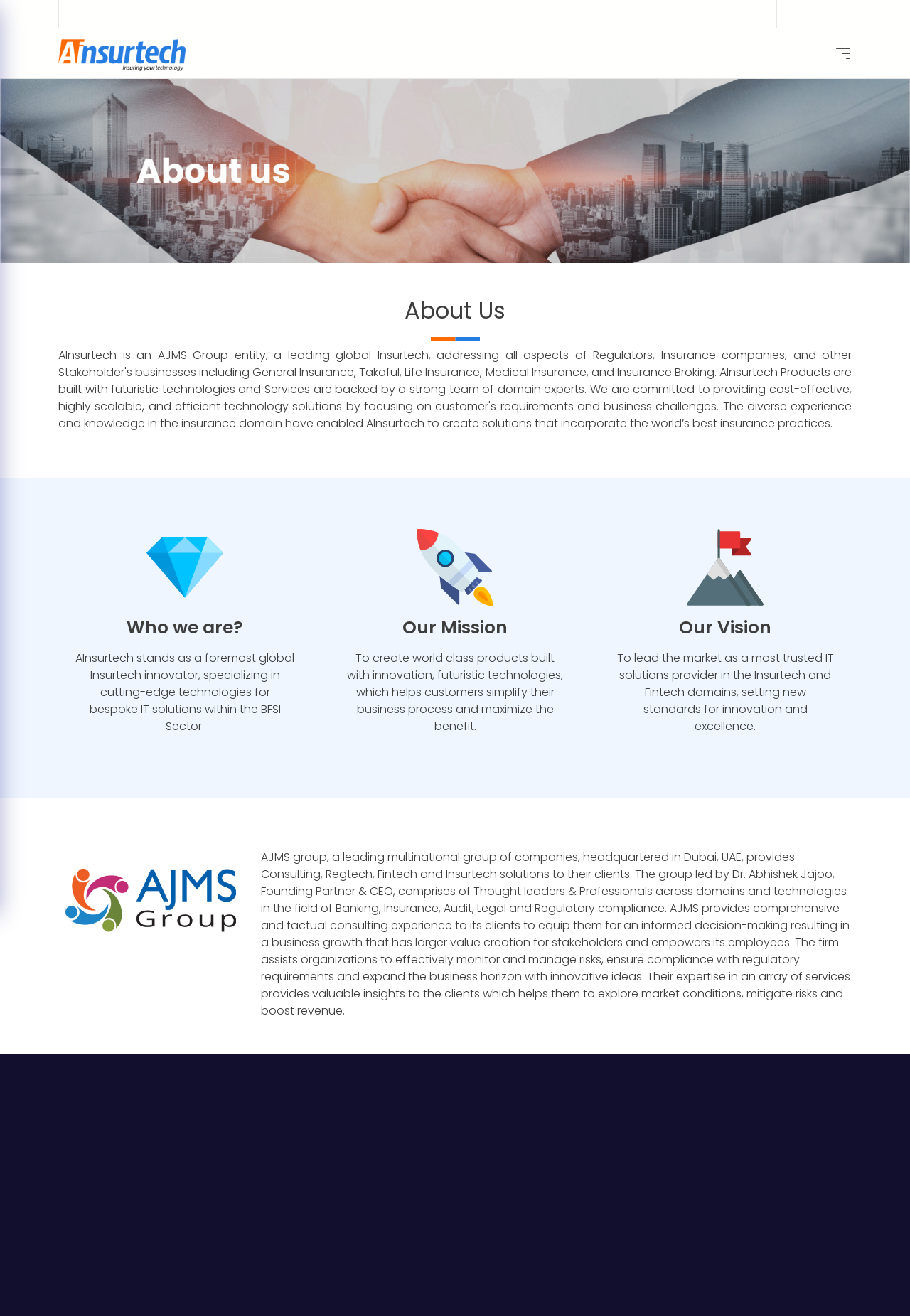Respond to the question with just a single word or phrase: 
What is the phone number provided on the webpage?

+91 892 112 2575